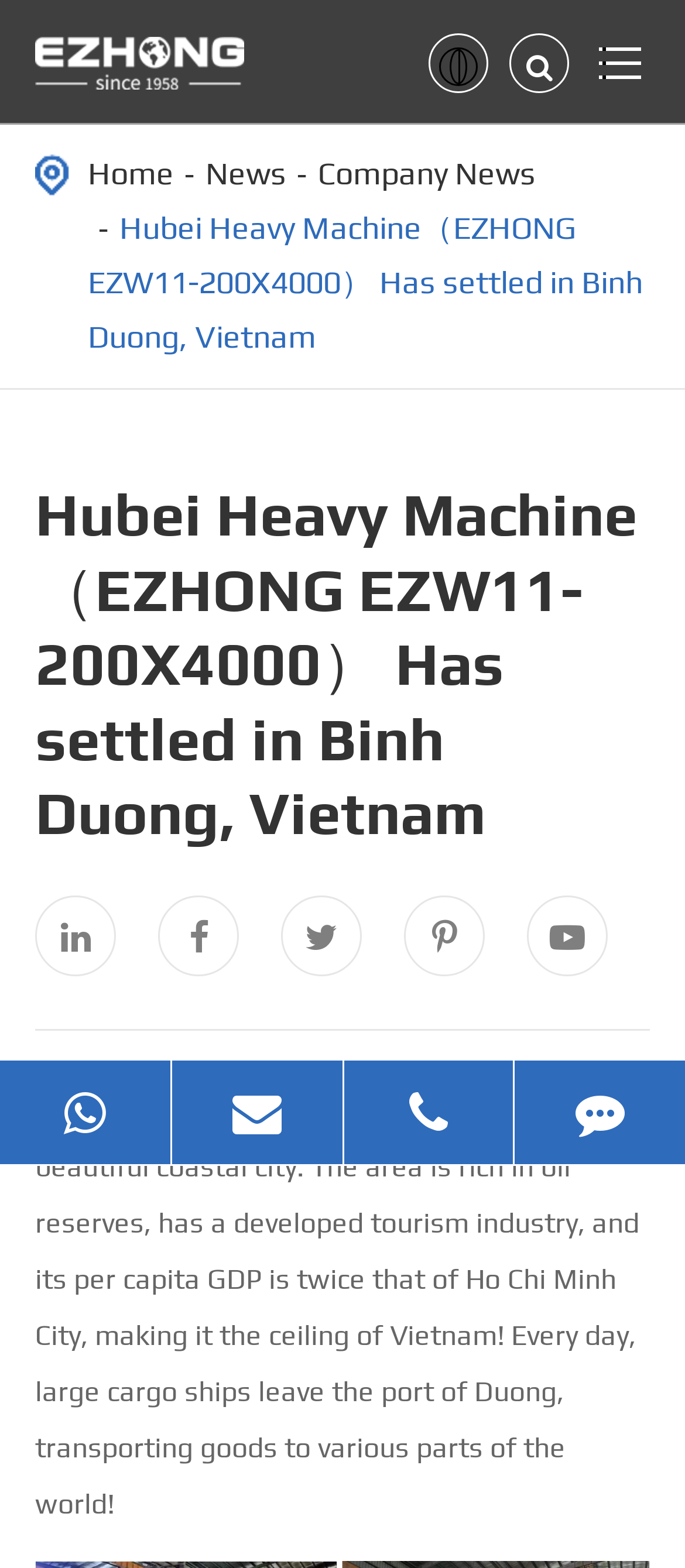Give a short answer using one word or phrase for the question:
What is the name of the machine that has settled in Binh Duong, Vietnam?

Hubei Heavy Machine（EZHONG EZW11-200X4000）